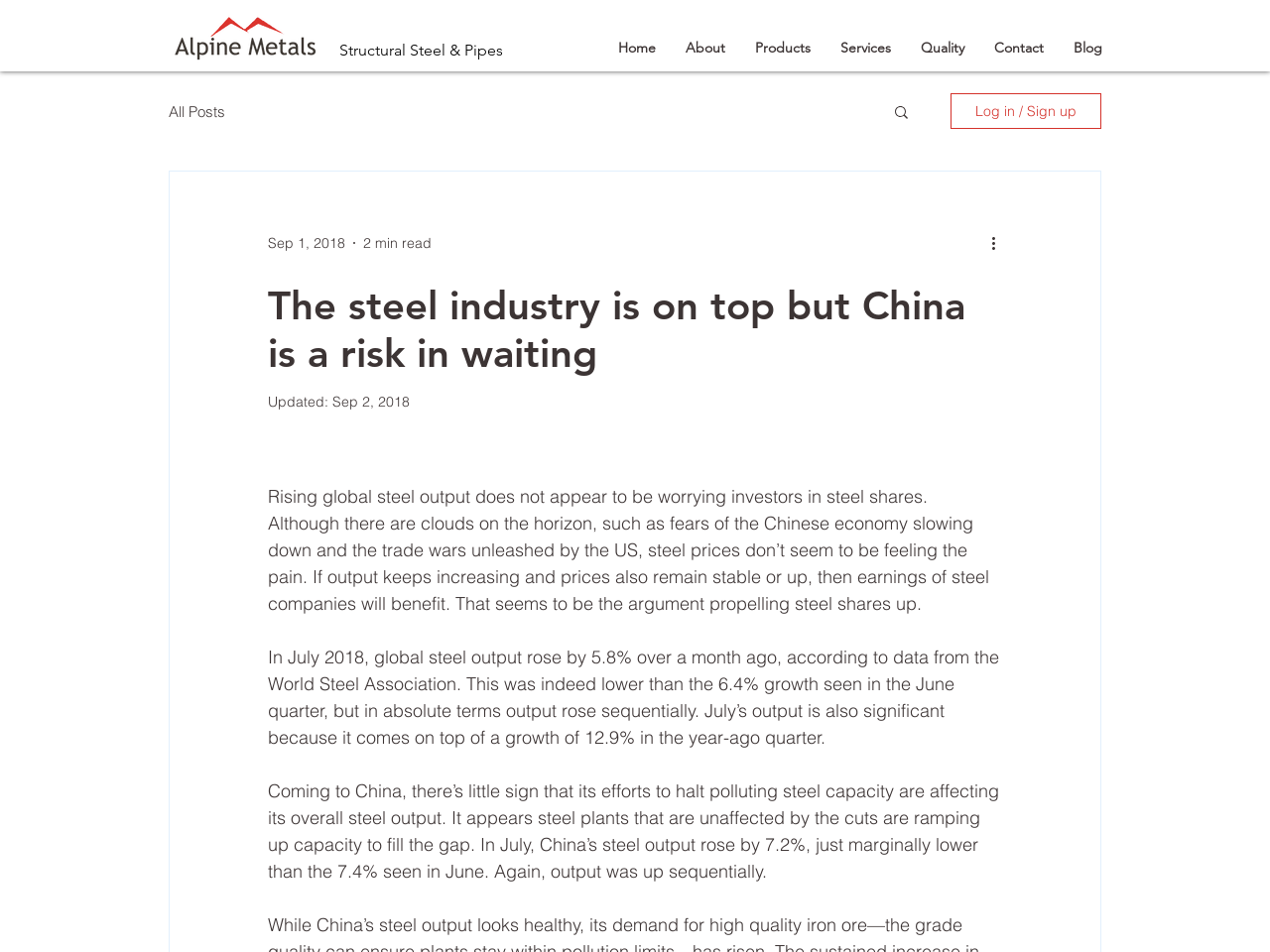Summarize the webpage in an elaborate manner.

The webpage appears to be an article about the steel industry, with a focus on its current performance and the potential risks posed by China. At the top of the page, there is a link and an image, both of which are untitled. Below this, there is a heading that reads "The steel industry is on top but China is a risk in waiting".

To the right of the heading, there is a navigation menu with links to various sections of the website, including "Home", "About", "Products", "Services", "Quality", "Contact", and "Blog". Below the navigation menu, there is a search button with a magnifying glass icon.

The main content of the article is divided into several paragraphs. The first paragraph discusses the current state of the steel industry, noting that despite concerns about the Chinese economy and trade wars, steel prices remain stable. The second paragraph provides data on global steel output, citing a 5.8% increase in July 2018 compared to the previous month. The third paragraph focuses on China, where steel output rose by 7.2% in July, despite efforts to reduce polluting capacity.

Throughout the article, there are several buttons and links, including a "Log in / Sign up" button, a "More actions" button, and a link to "All Posts" in the blog section. There are also several generic elements, including a date stamp ("Sep 1, 2018") and a "2 min read" indicator.